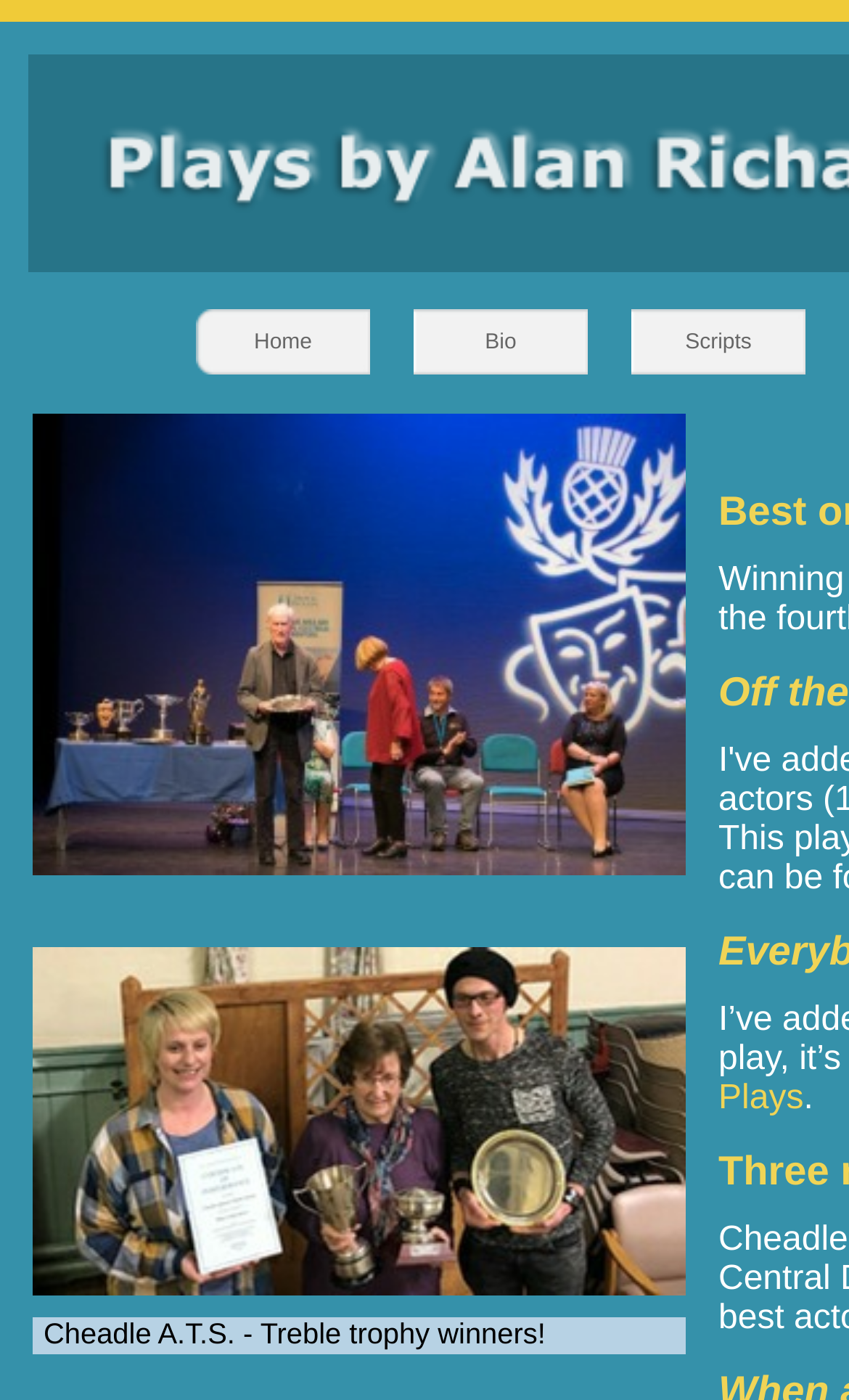Given the element description, predict the bounding box coordinates in the format (top-left x, top-left y, bottom-right x, bottom-right y). Make sure all values are between 0 and 1. Here is the element description: Home

[0.231, 0.221, 0.436, 0.267]